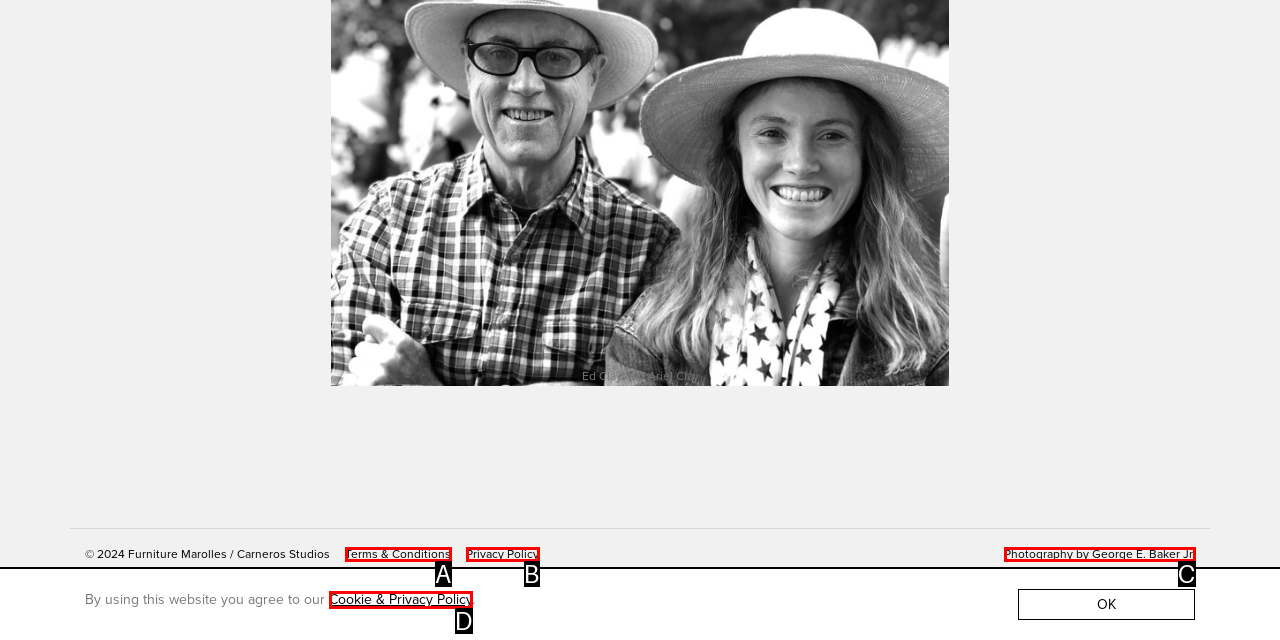Match the HTML element to the description: Cookie & Privacy Policy. Respond with the letter of the correct option directly.

D